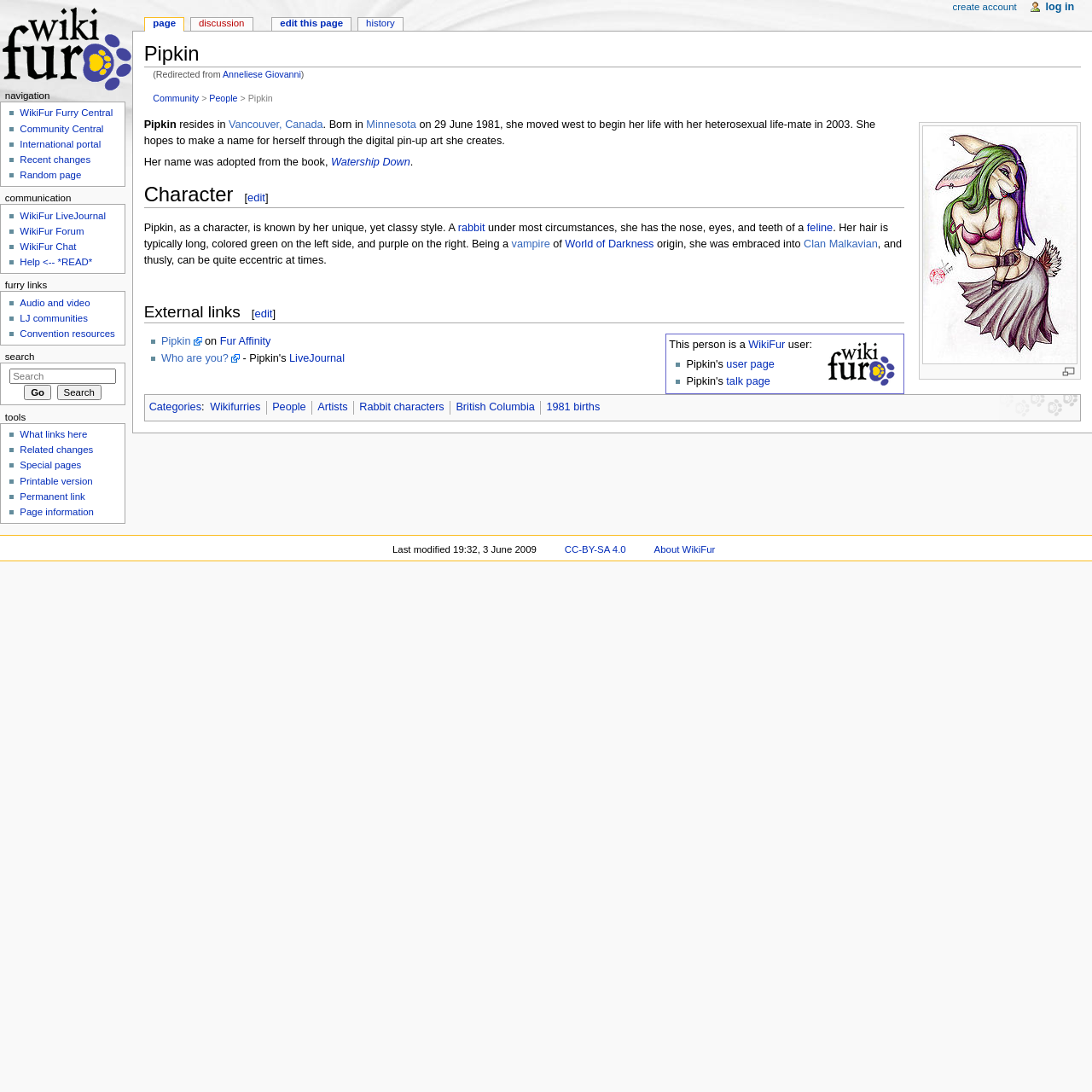Provide a thorough description of the webpage's content and layout.

The webpage is about Pipkin, a furry artist and WikiFur user. At the top of the page, there is a heading with the title "Pipkin" and a link to "Anneliese Giovanni" in parentheses. Below the title, there is a navigation menu with links to "navigation", "search", "Community", and "People".

On the left side of the page, there is a section with a heading "Pipkin" and a brief description of the person. Below this section, there is a link to "Vancouver, Canada" and another link to "Minnesota". The text describes Pipkin's life, including her birthplace, her move to Vancouver, and her digital pin-up art.

To the right of this section, there is an image of Pipkin, labeled "PipExample2.jpg", with a link to "Enlarge" below it. Above the image, there is a link to "Pipkin" and a brief description of her character.

Further down the page, there is a section with a heading "Character [edit]" and a link to "edit". Below this section, there is a description of Pipkin's character, including her unique style, her rabbit features, and her vampire origin.

The page also has an "External links [edit]" section with a link to "edit" and a table with links to Pipkin's user page, talk page, and other external websites, including Fur Affinity and LiveJournal.

At the bottom of the page, there are links to categories, including "Wikifurries", "People", "Artists", "Rabbit characters", "British Columbia", and "1981 births". There are also links to "page", "discussion", "edit this page", "history", "create account", and "log in" at the top and bottom of the page.